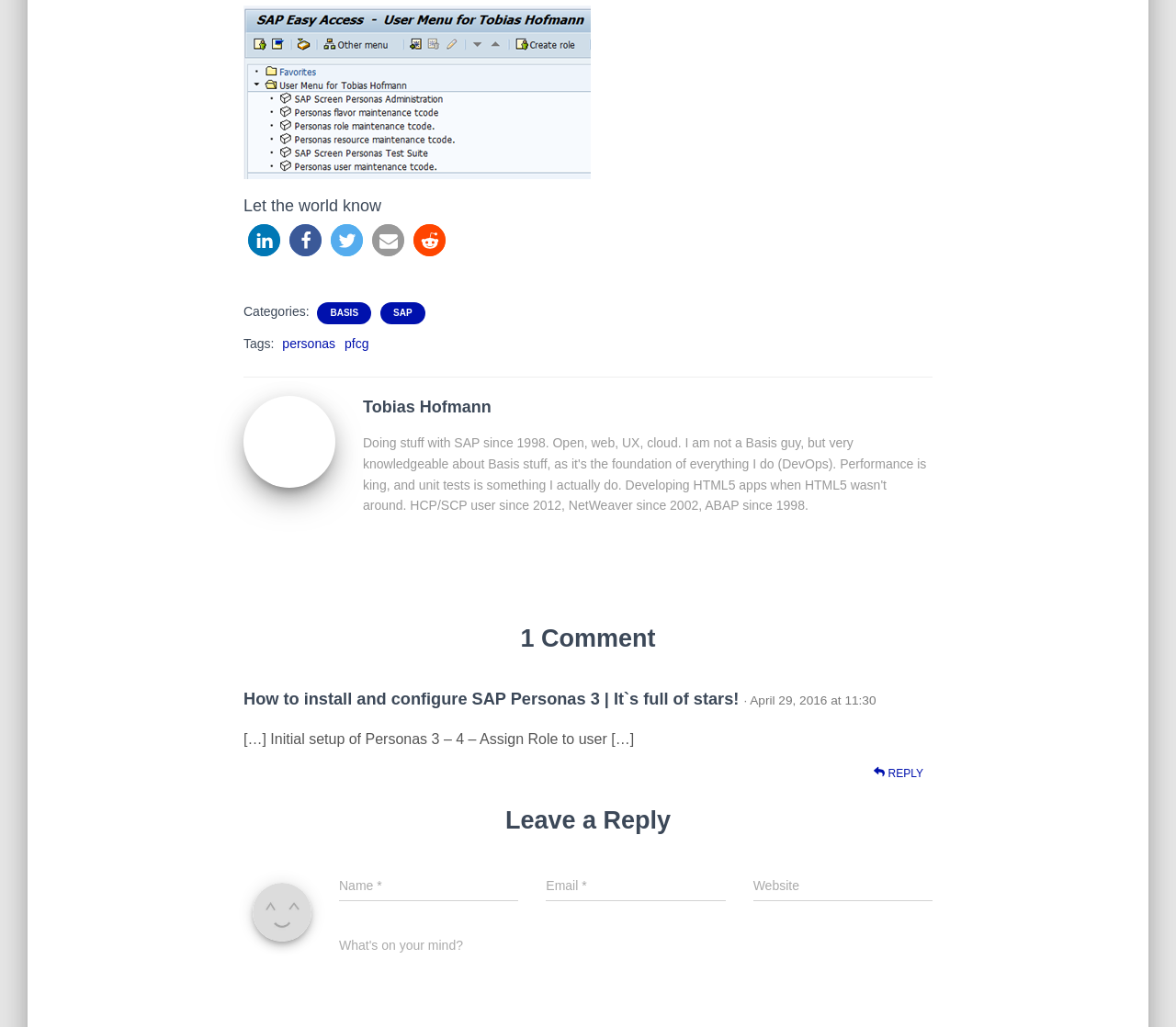Specify the bounding box coordinates of the area to click in order to follow the given instruction: "Enter your name."

[0.288, 0.846, 0.441, 0.878]